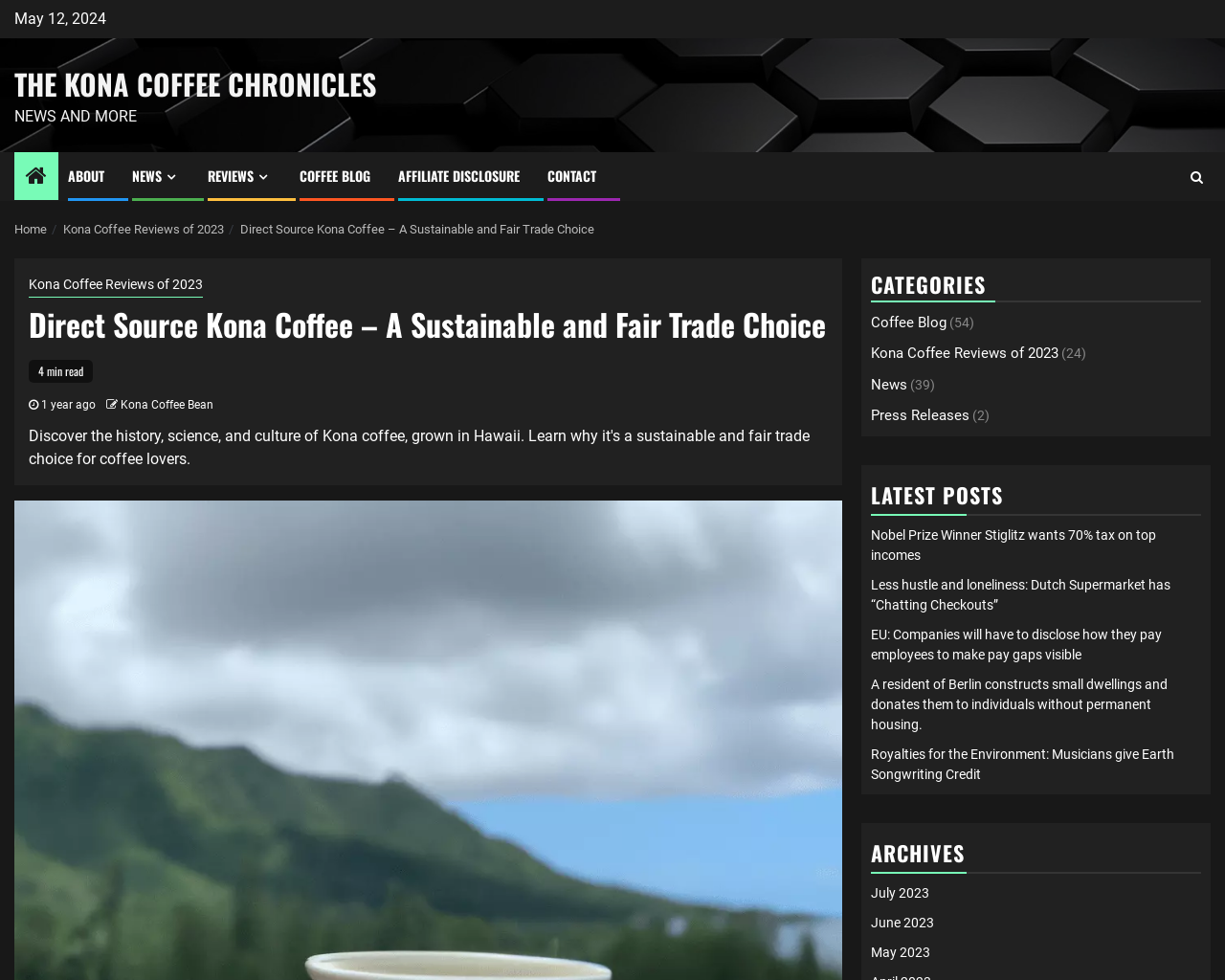Provide the bounding box coordinates of the UI element this sentence describes: "Press Releases".

[0.711, 0.415, 0.791, 0.433]